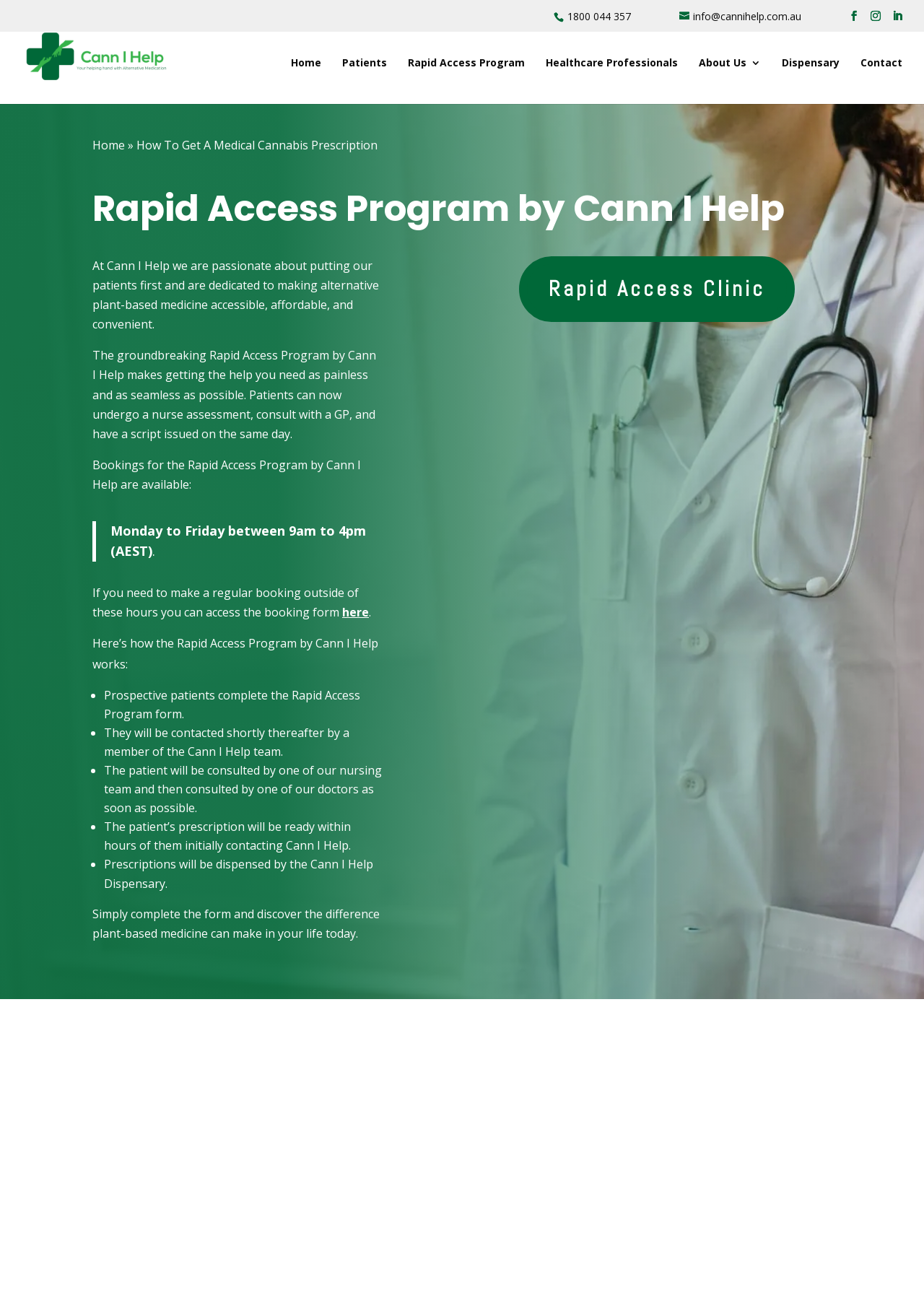Locate the UI element described as follows: "Home". Return the bounding box coordinates as four float numbers between 0 and 1 in the order [left, top, right, bottom].

[0.315, 0.044, 0.348, 0.079]